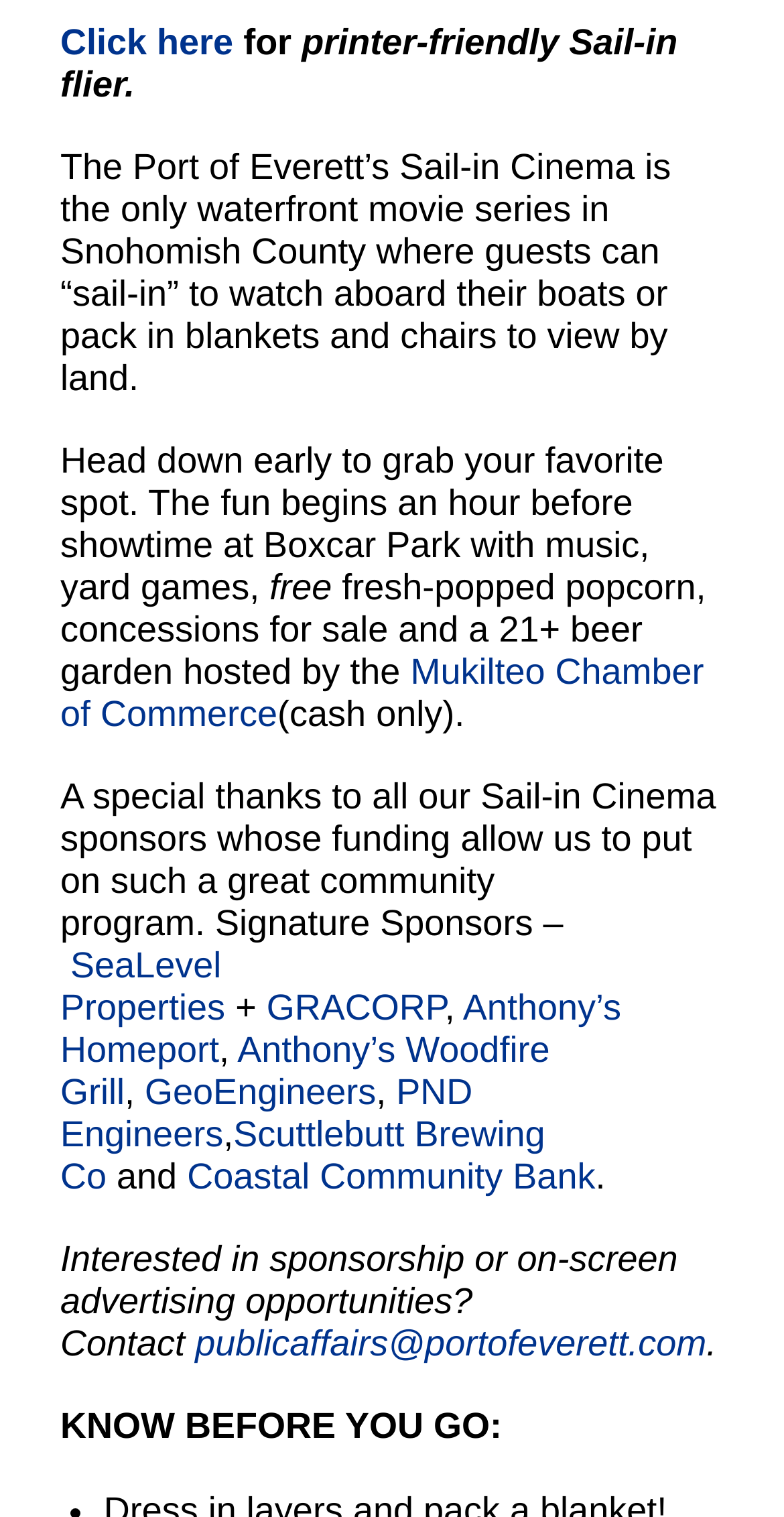Can you pinpoint the bounding box coordinates for the clickable element required for this instruction: "Contact public affairs for sponsorship opportunities"? The coordinates should be four float numbers between 0 and 1, i.e., [left, top, right, bottom].

[0.249, 0.872, 0.901, 0.898]